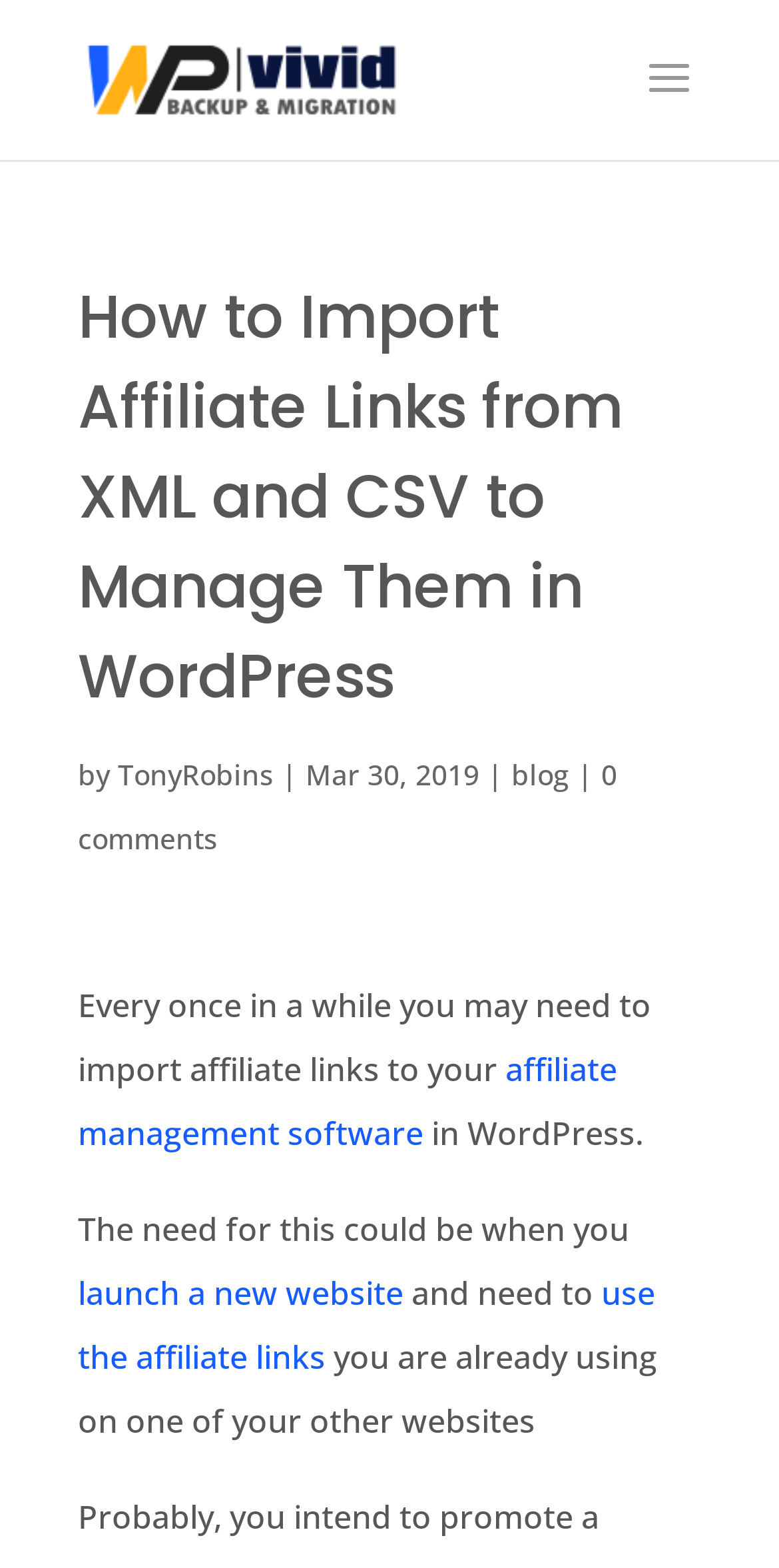What is the platform discussed in the article?
Using the image, provide a detailed and thorough answer to the question.

The platform discussed in the article is WordPress, which is mentioned in the main heading 'How to Import Affiliate Links from XML and CSV to Manage Them in WordPress'.